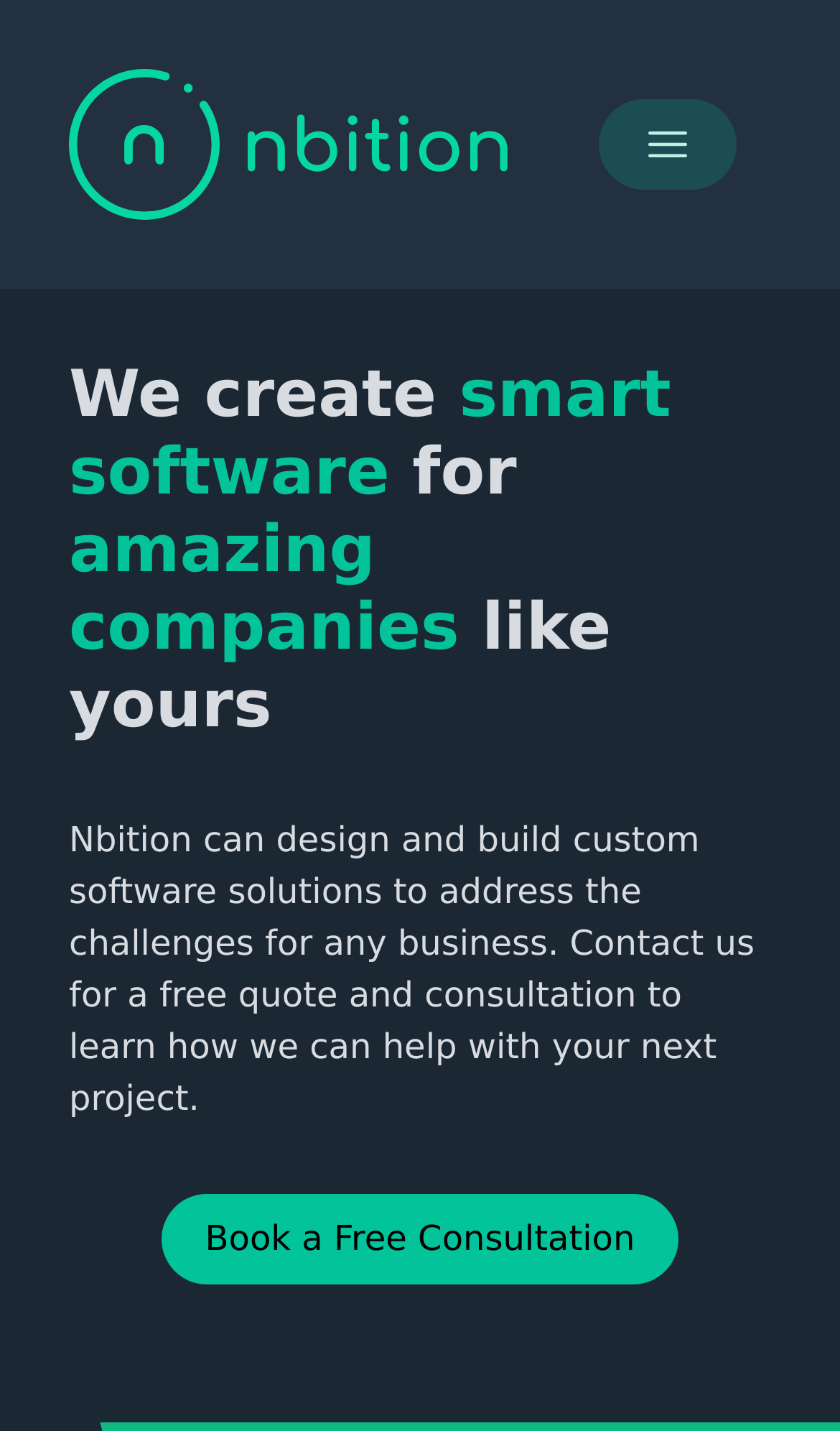What is the call-to-action?
Look at the image and construct a detailed response to the question.

The call-to-action on the webpage is to 'Book a Free Consultation', which is a link at the bottom of the hero section with the text 'Book a Free Consultation'.